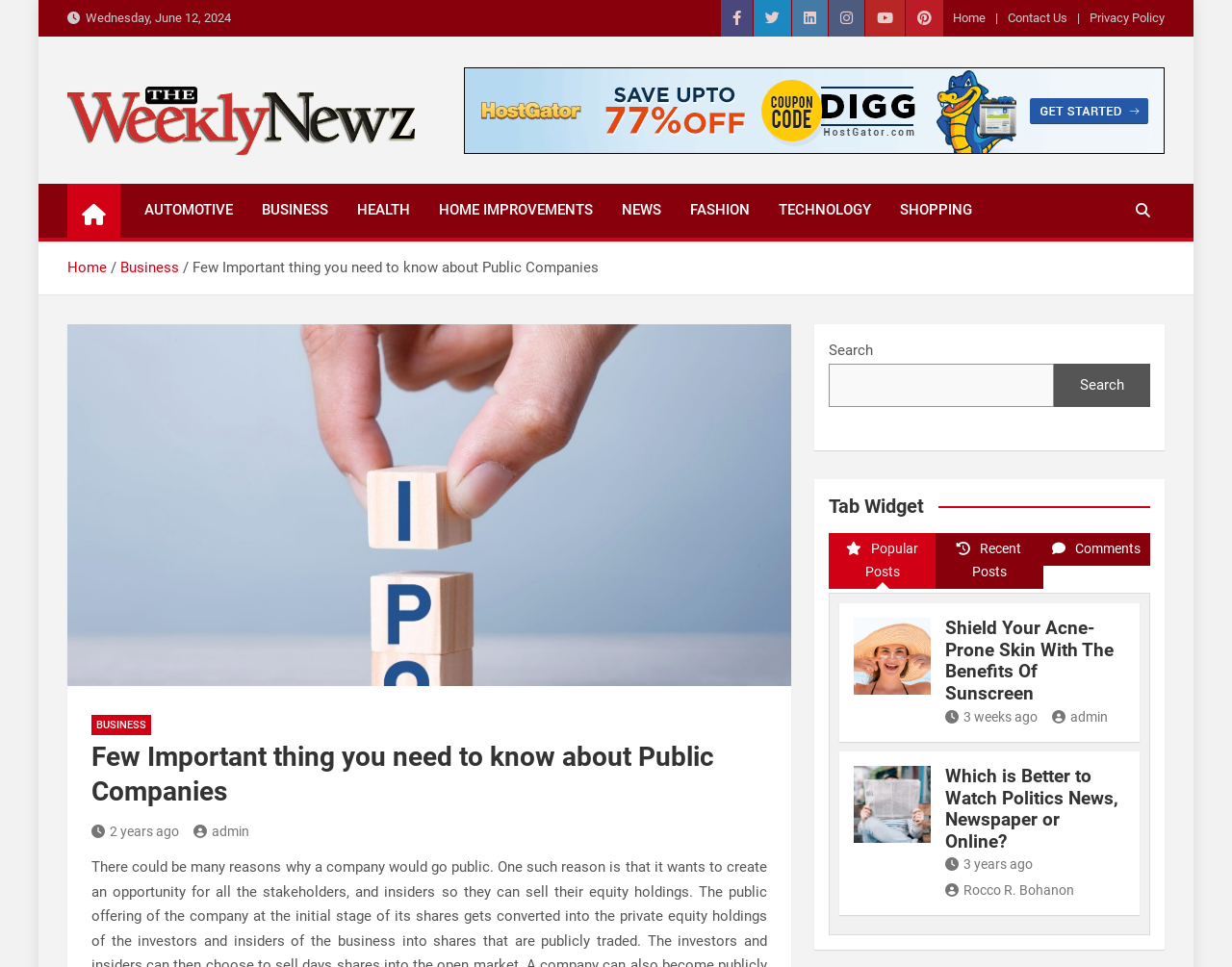Please identify the bounding box coordinates of the area that needs to be clicked to fulfill the following instruction: "Check the comments."

[0.847, 0.551, 0.934, 0.585]